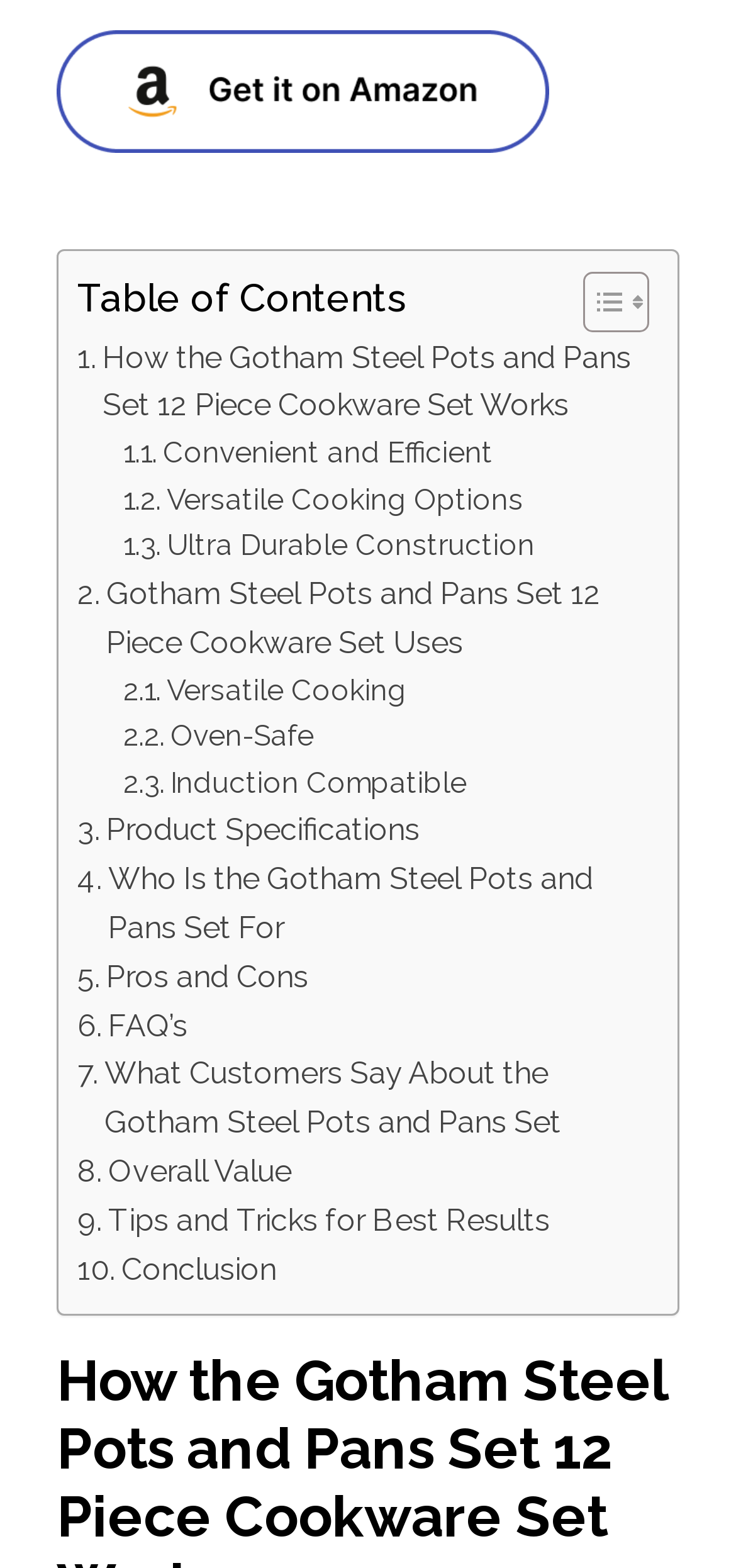Please give a concise answer to this question using a single word or phrase: 
How many pieces are in the cookware set?

12